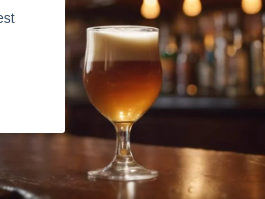Offer a detailed explanation of the image.

A beautifully crafted beer is showcased in an elegant glass, exuding a rich amber hue topped with a frothy white head. The setting suggests a warm and inviting bar environment, with soft ambient lighting highlighting the various bottles in the background. This image speaks to the enjoyment of craft beer, likely linked to discussions about its quality, flavors, and characteristics found in articles featuring insights such as "How Long Is Craft Beer Good After Canned Date?" and "What Are the Differences Between Craft and Commercial Beer?" The scene effectively captures the essence of craft brewing culture, inviting viewers to explore the finer details behind their favorite brews.